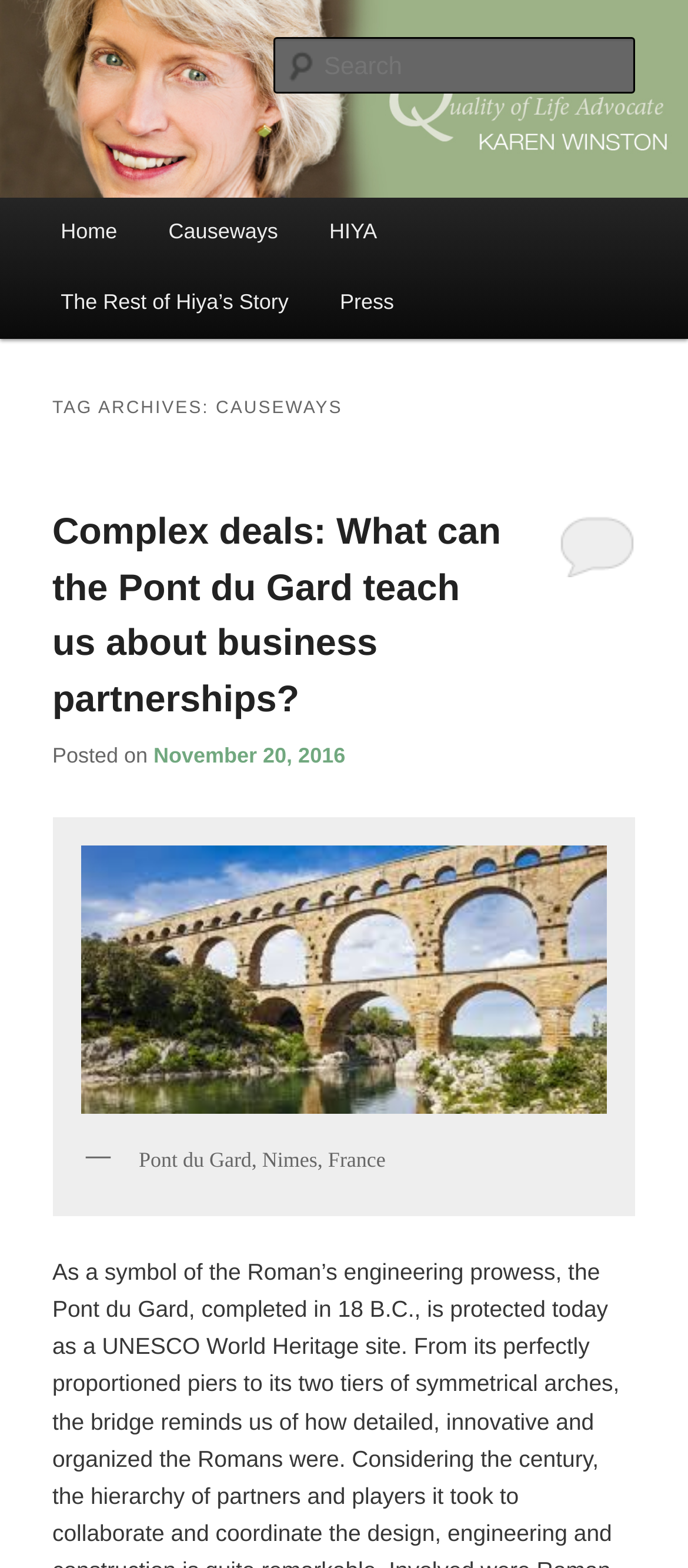Please provide a detailed answer to the question below based on the screenshot: 
What is the title of the latest article?

I found a heading element 'TAG ARCHIVES: CAUSEWAYS' which contains a subheading element 'Complex deals: What can the Pont du Gard teach us about business partnerships?', indicating that this is the title of the latest article.